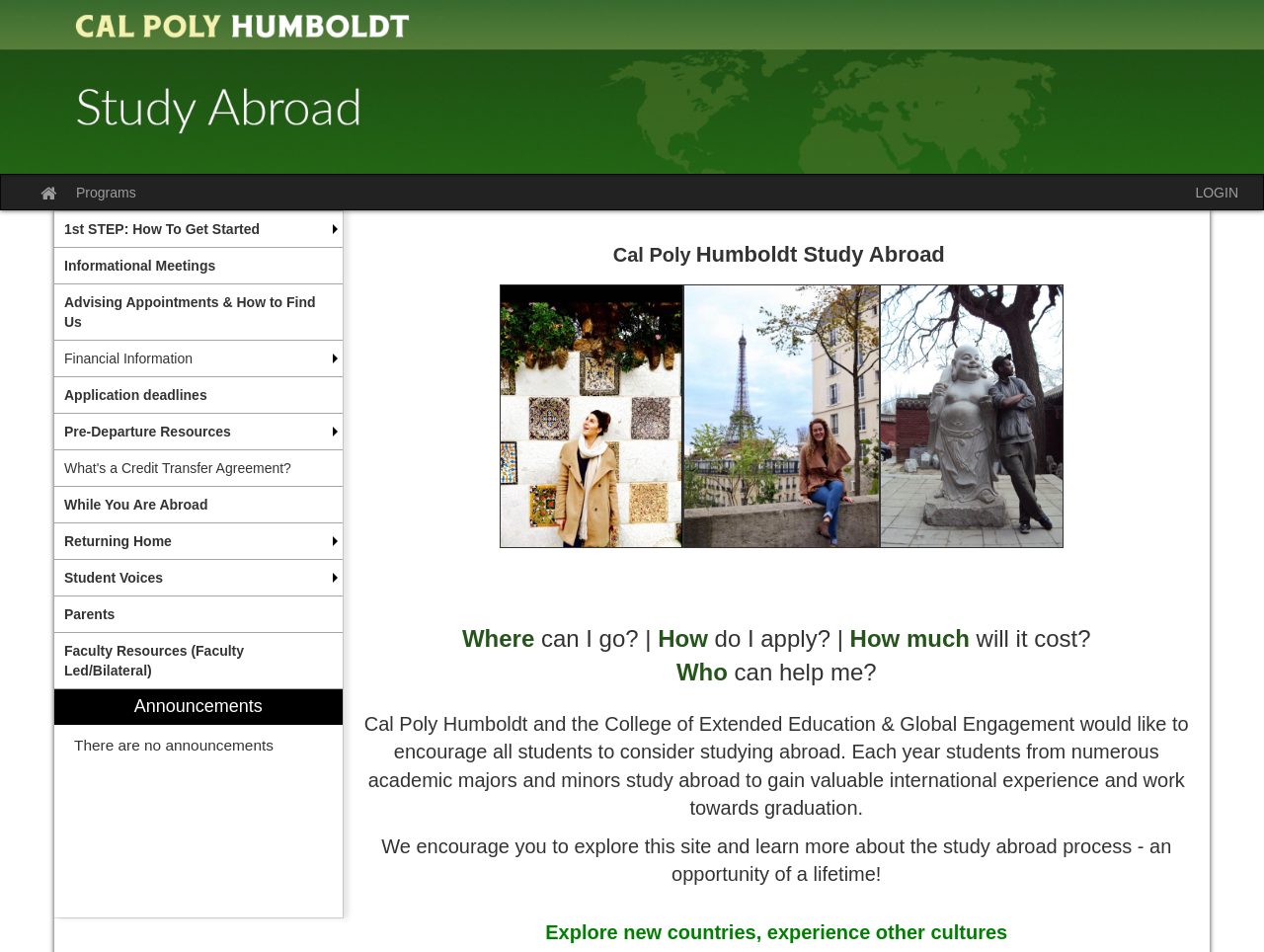Specify the bounding box coordinates of the area to click in order to execute this command: 'Click on the 'Where can I go?' link'. The coordinates should consist of four float numbers ranging from 0 to 1, and should be formatted as [left, top, right, bottom].

[0.366, 0.657, 0.423, 0.685]